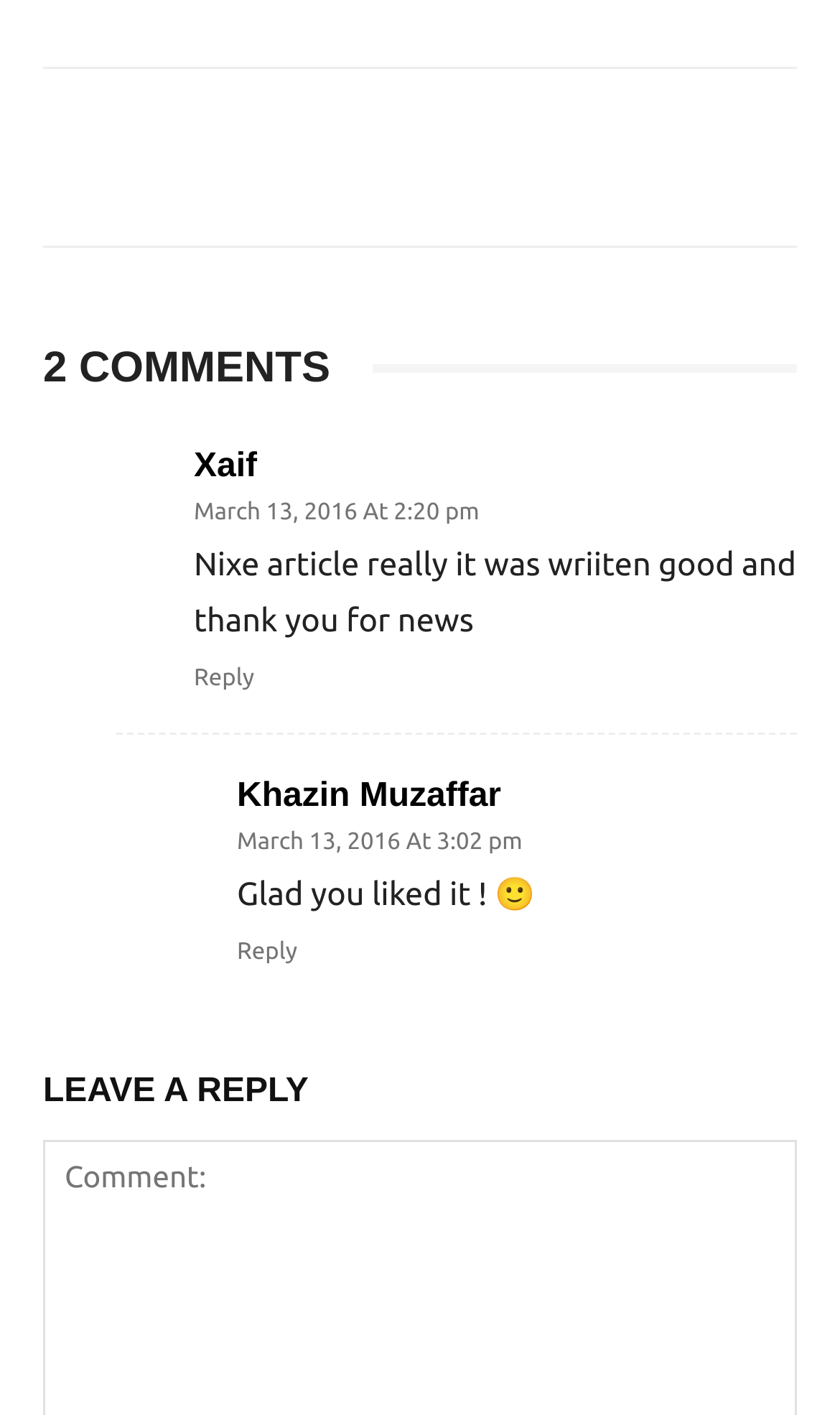Give a short answer using one word or phrase for the question:
What is the text of the second comment?

Glad you liked it! :)